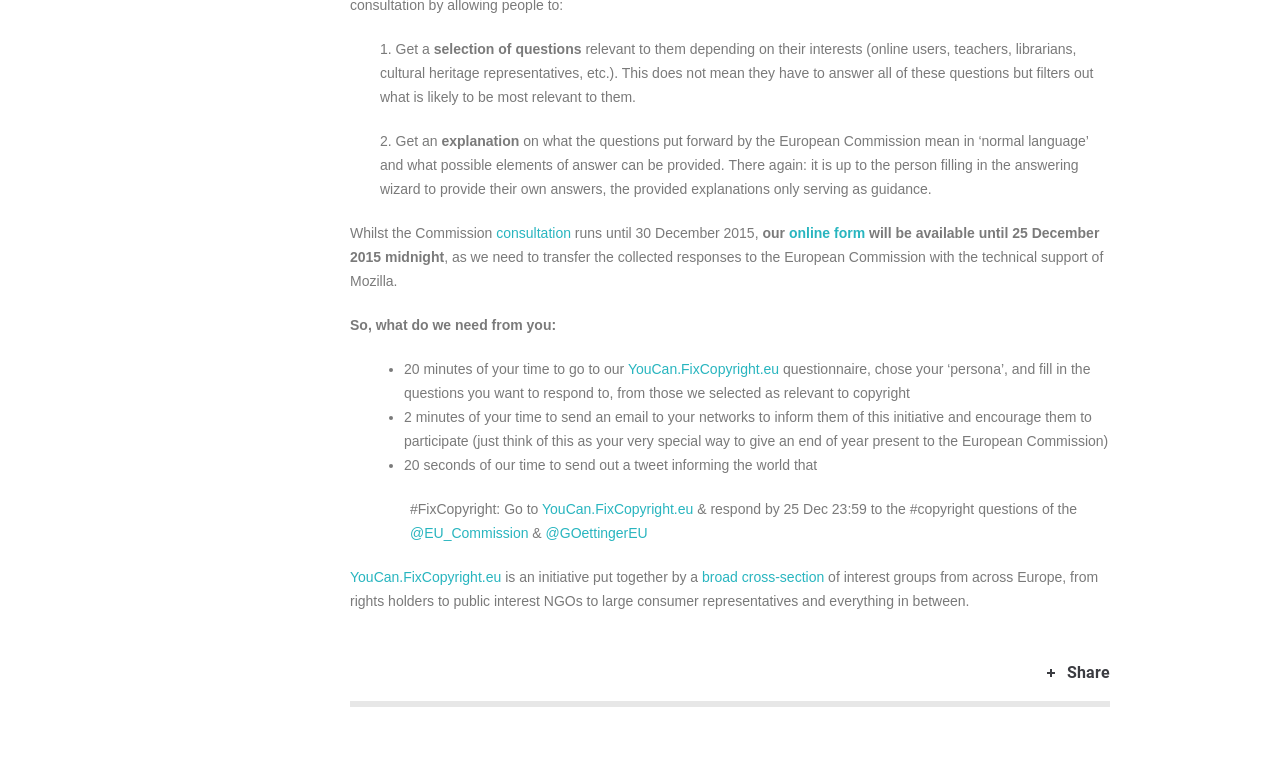Examine the image carefully and respond to the question with a detailed answer: 
What is the deadline to respond to the copyright questions?

The text mentions that the online form will be available until 25 December 2015 midnight, and it is implied that this is the deadline to respond to the copyright questions.